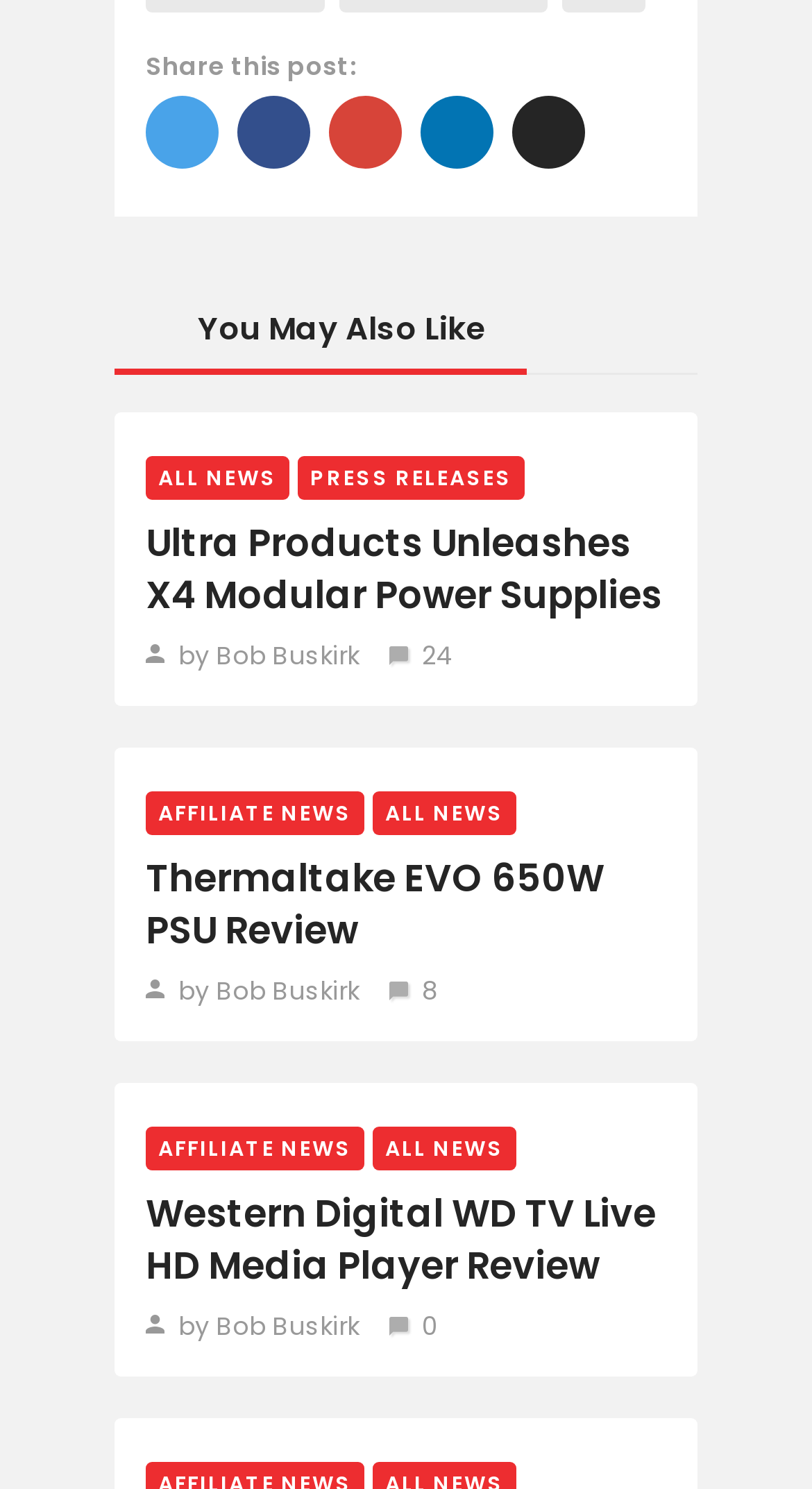Could you indicate the bounding box coordinates of the region to click in order to complete this instruction: "View publications".

None